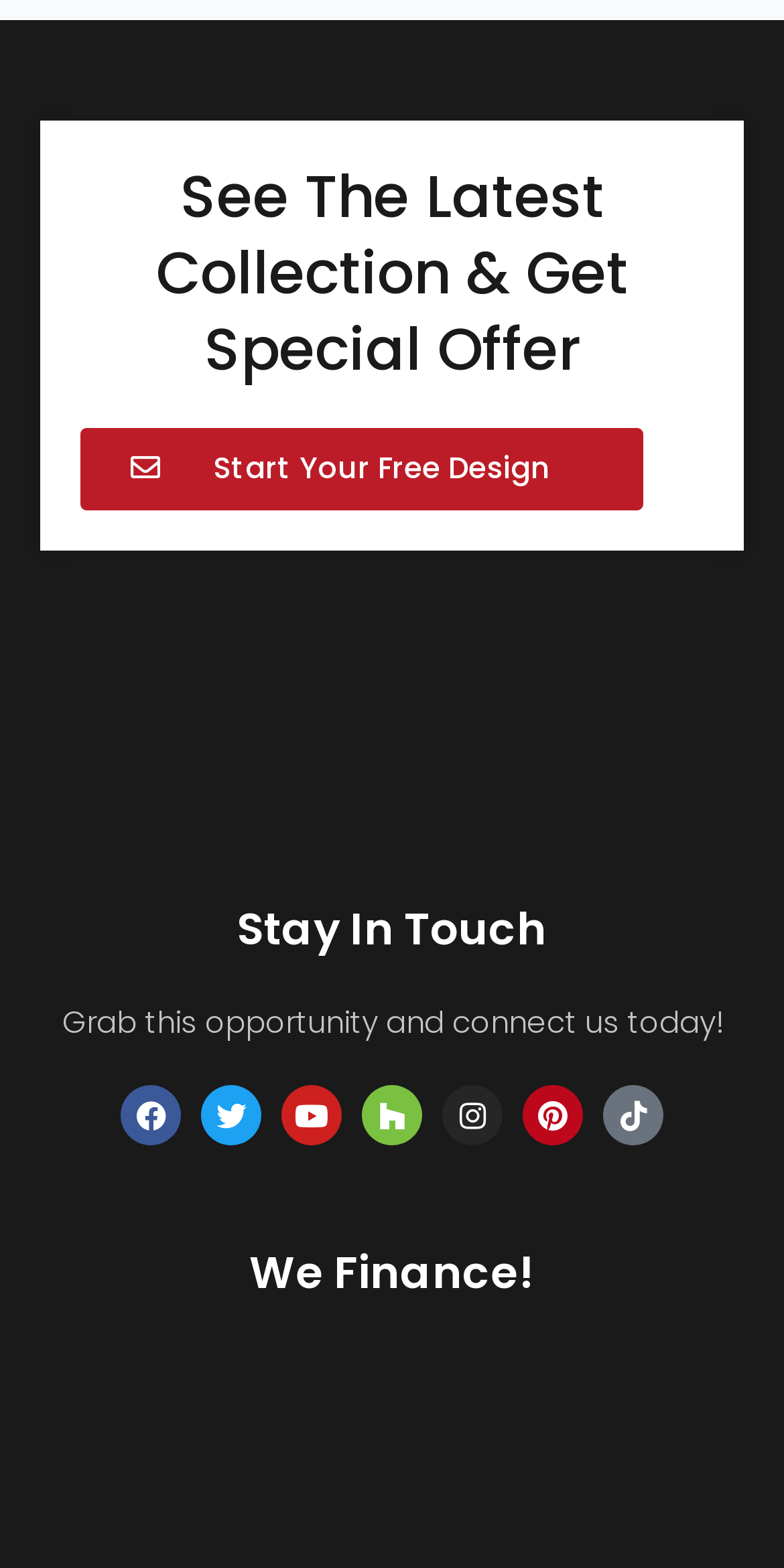What financing option is available?
Provide an in-depth and detailed explanation in response to the question.

The webpage has a section titled 'We Finance!' with a link to 'HFS Financing Details', indicating that the website offers financing options through HFS.